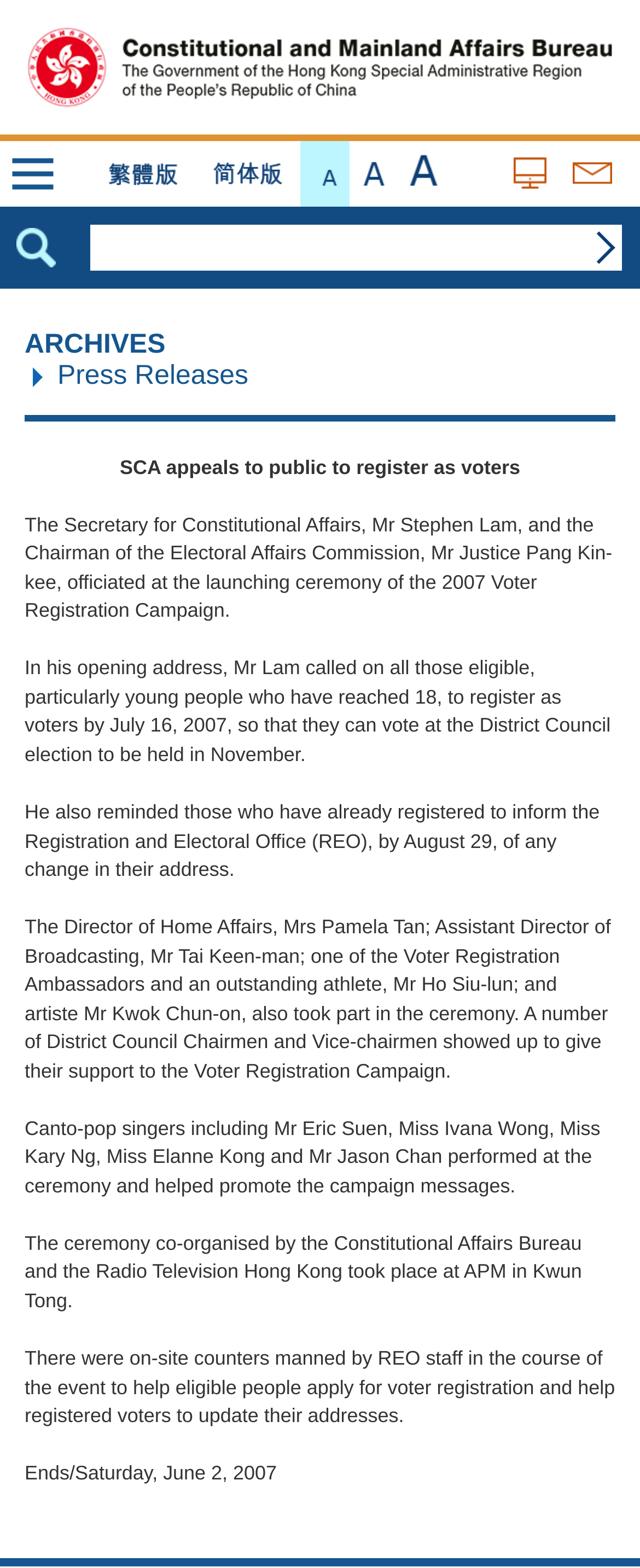Please determine the bounding box coordinates of the element's region to click for the following instruction: "Go to the About This Site page".

None